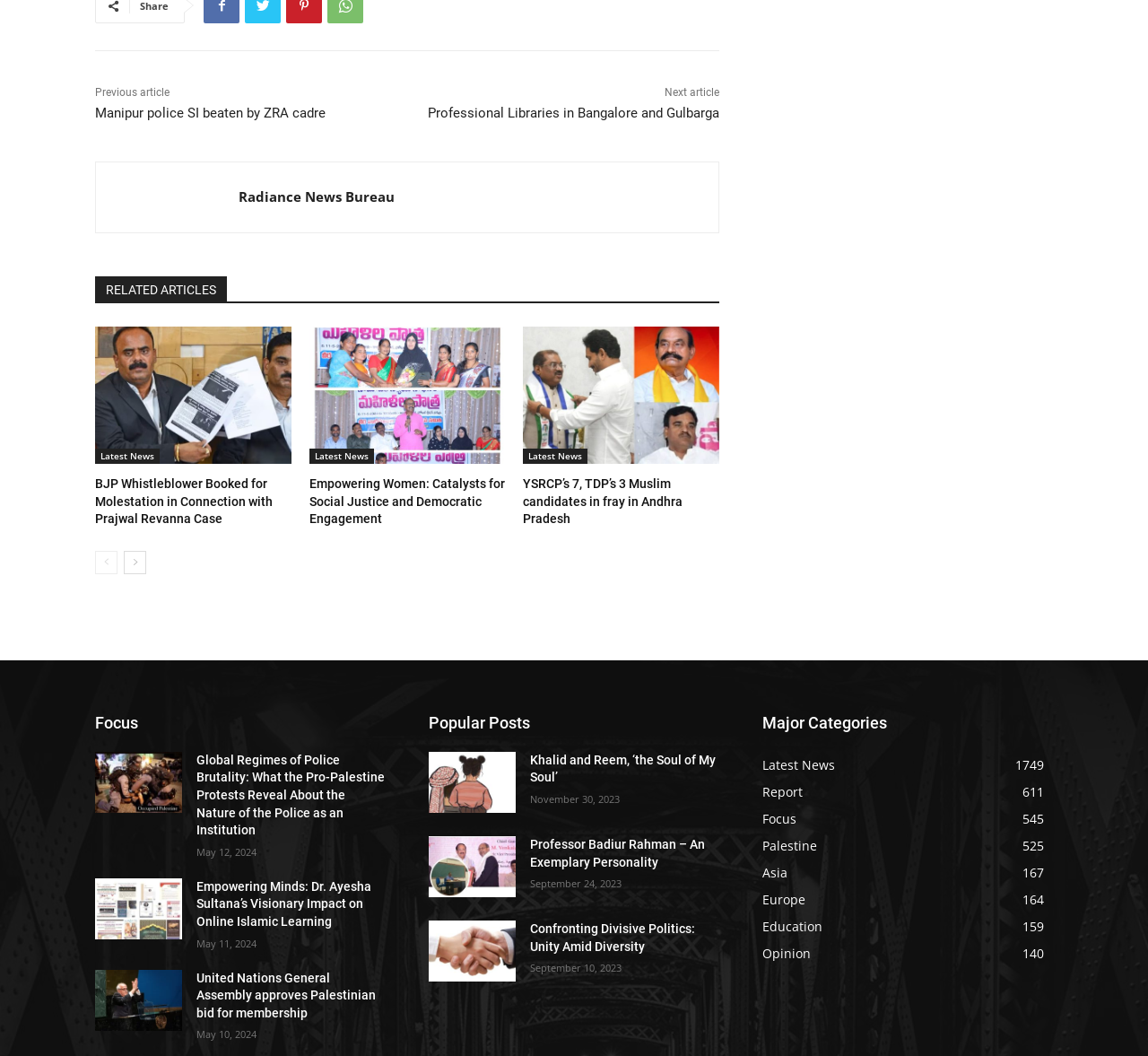Please find the bounding box coordinates of the section that needs to be clicked to achieve this instruction: "Click on the 'next-page' button".

[0.108, 0.519, 0.127, 0.541]